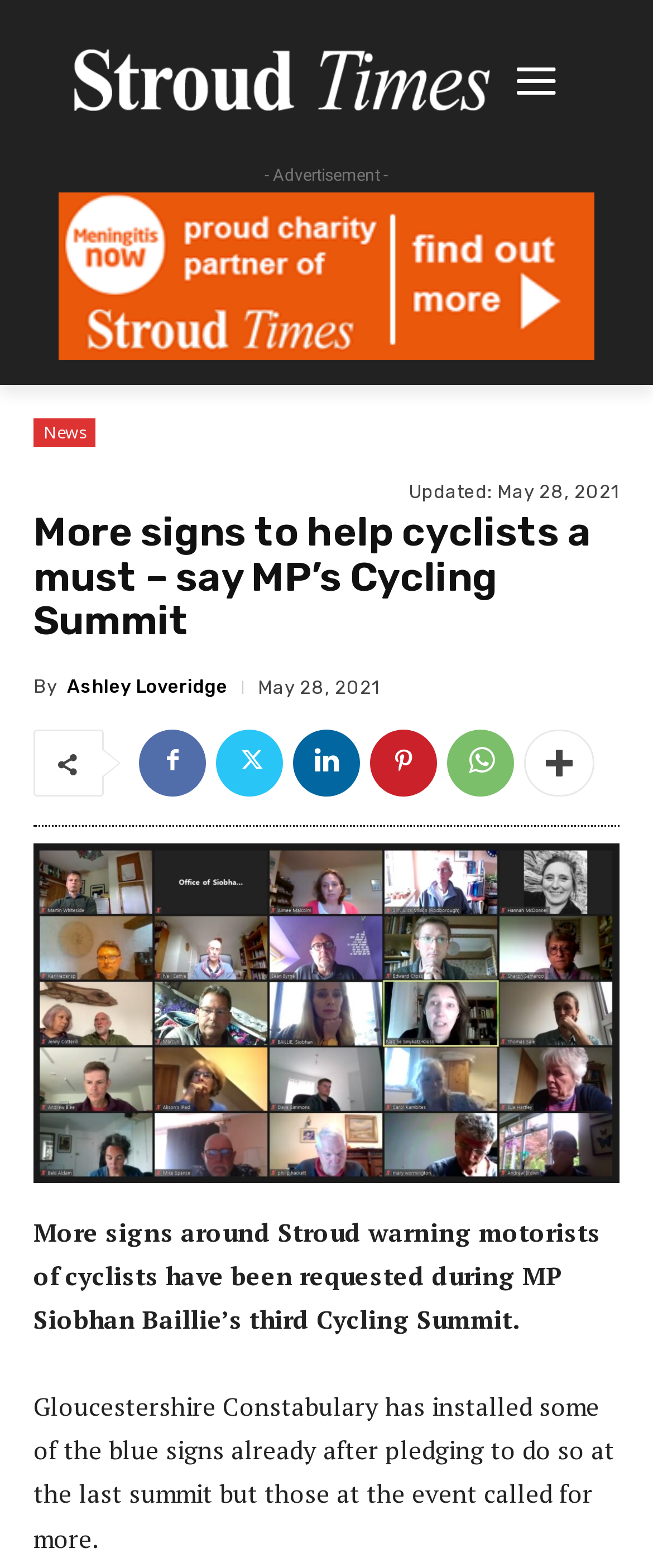Please identify the bounding box coordinates of the area that needs to be clicked to follow this instruction: "View the full image".

[0.051, 0.538, 0.949, 0.755]